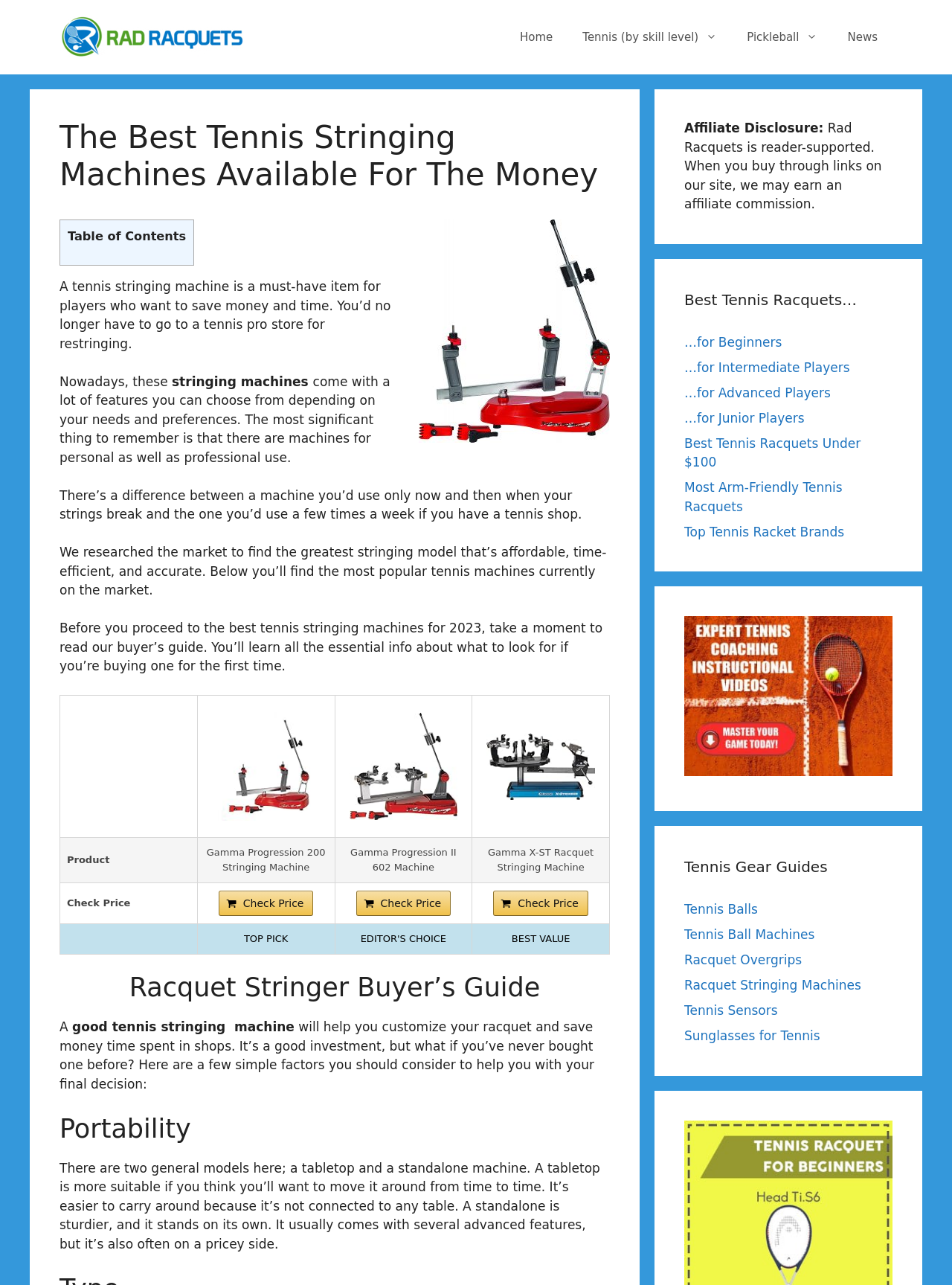Please locate the bounding box coordinates of the region I need to click to follow this instruction: "Click on the link to read the buyer's guide".

[0.062, 0.483, 0.633, 0.524]